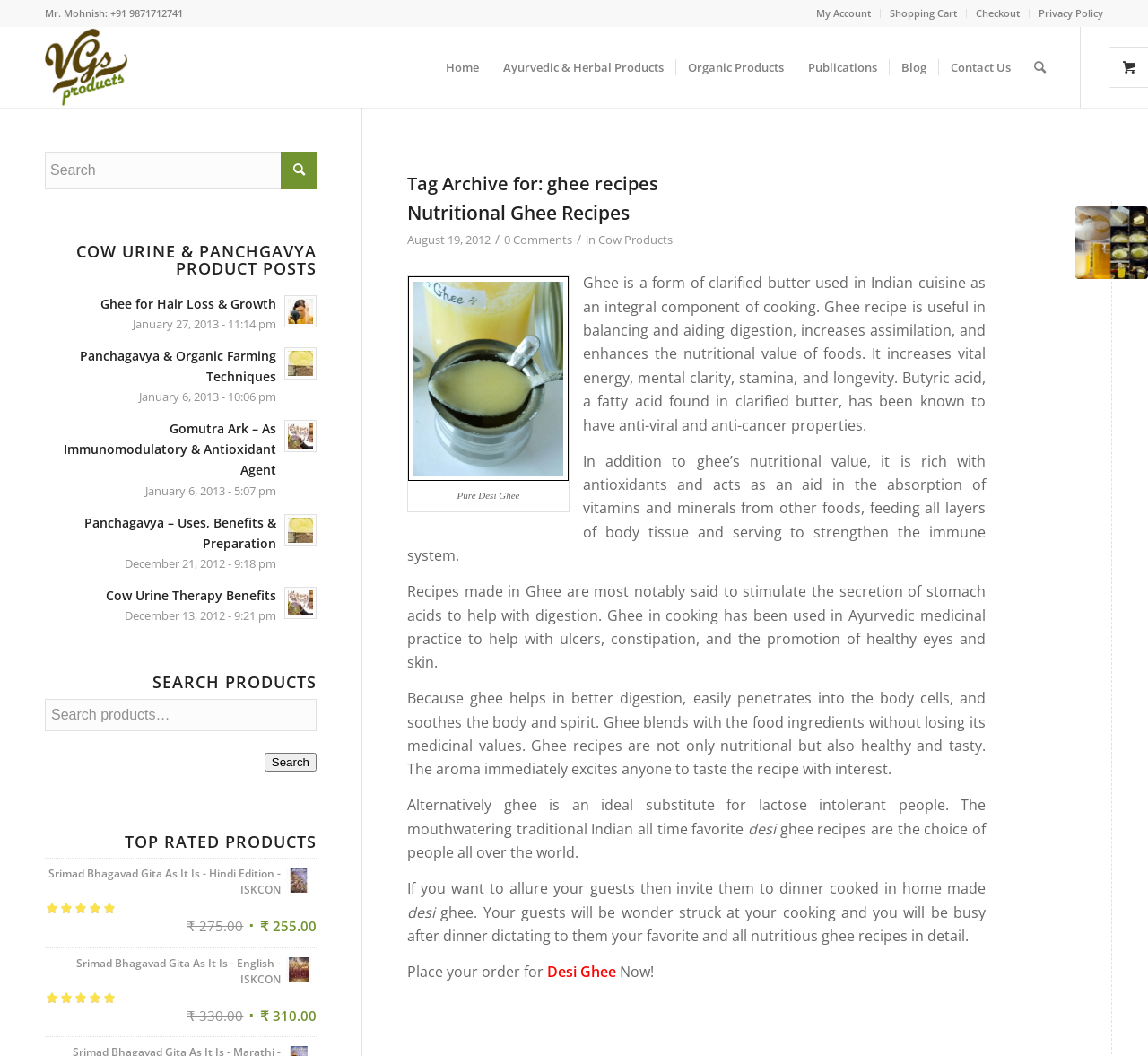Using the provided element description: "Nutritional Ghee Recipes", identify the bounding box coordinates. The coordinates should be four floats between 0 and 1 in the order [left, top, right, bottom].

[0.355, 0.189, 0.548, 0.213]